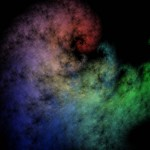Give a concise answer of one word or phrase to the question: 
Are the colors of the fractal design limited to red and green?

No